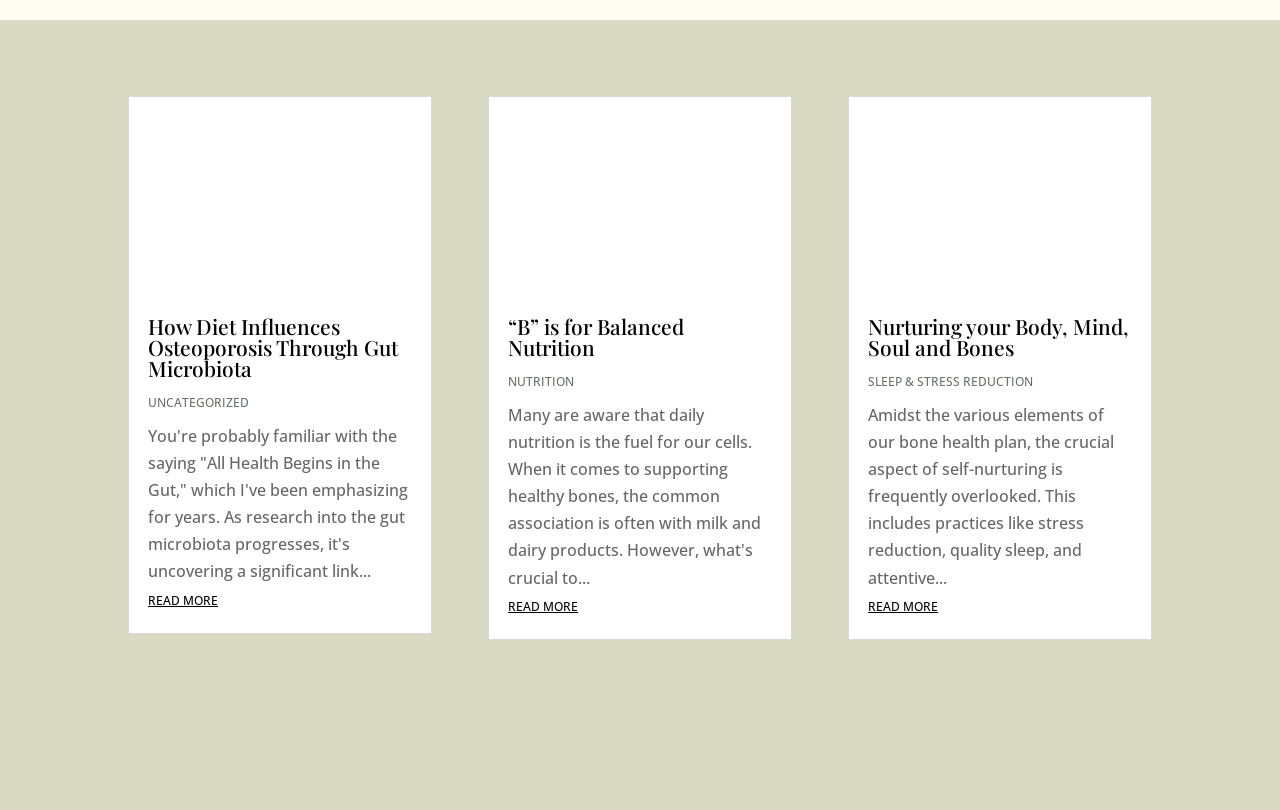What is the category of the second article?
Using the details shown in the screenshot, provide a comprehensive answer to the question.

The category of the second article can be determined by the link text 'NUTRITION' which is located below the heading '“B” is for Balanced Nutrition'.